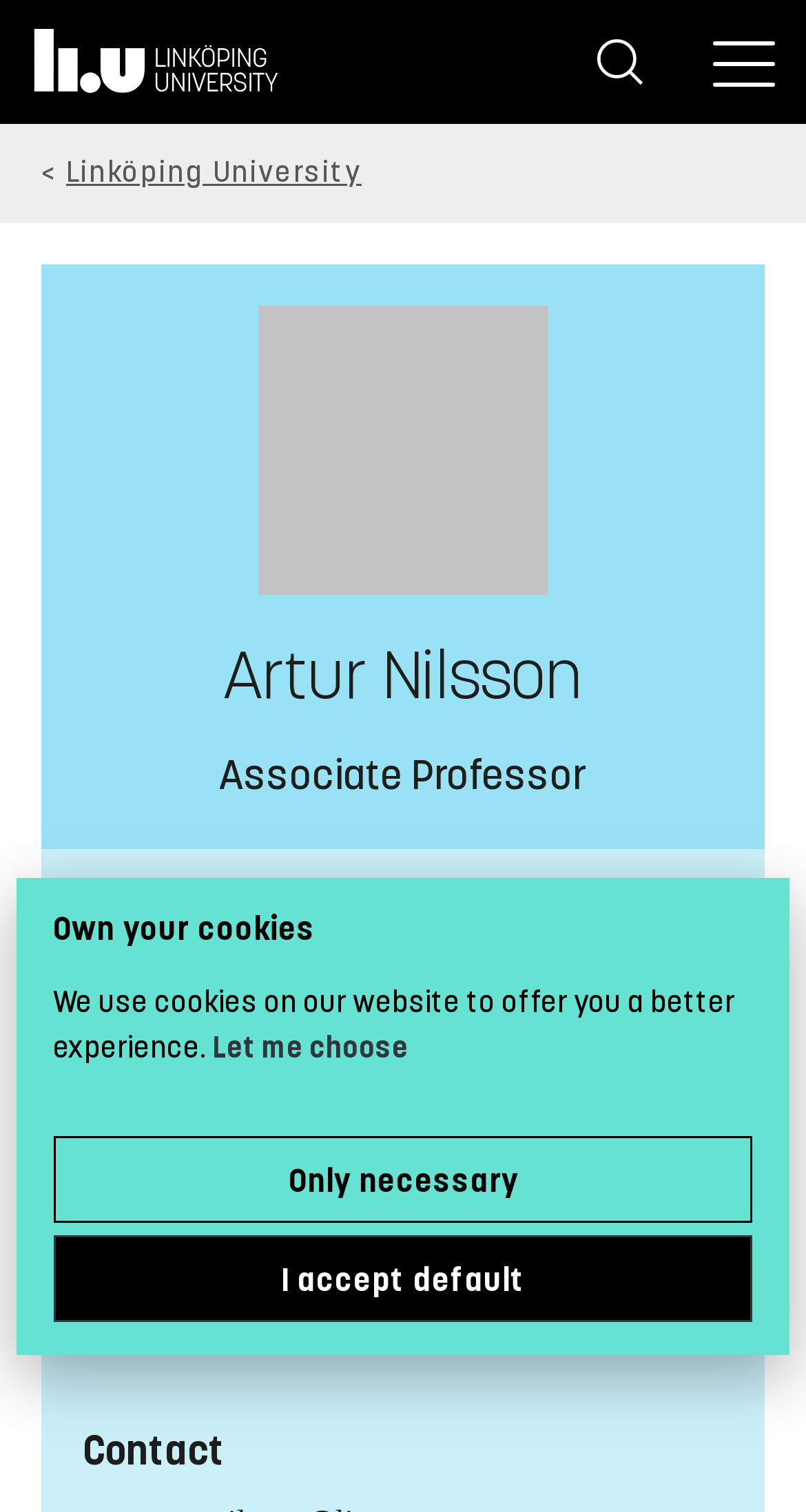What is the first link in the breadcrumb trail?
Answer with a single word or short phrase according to what you see in the image.

Home